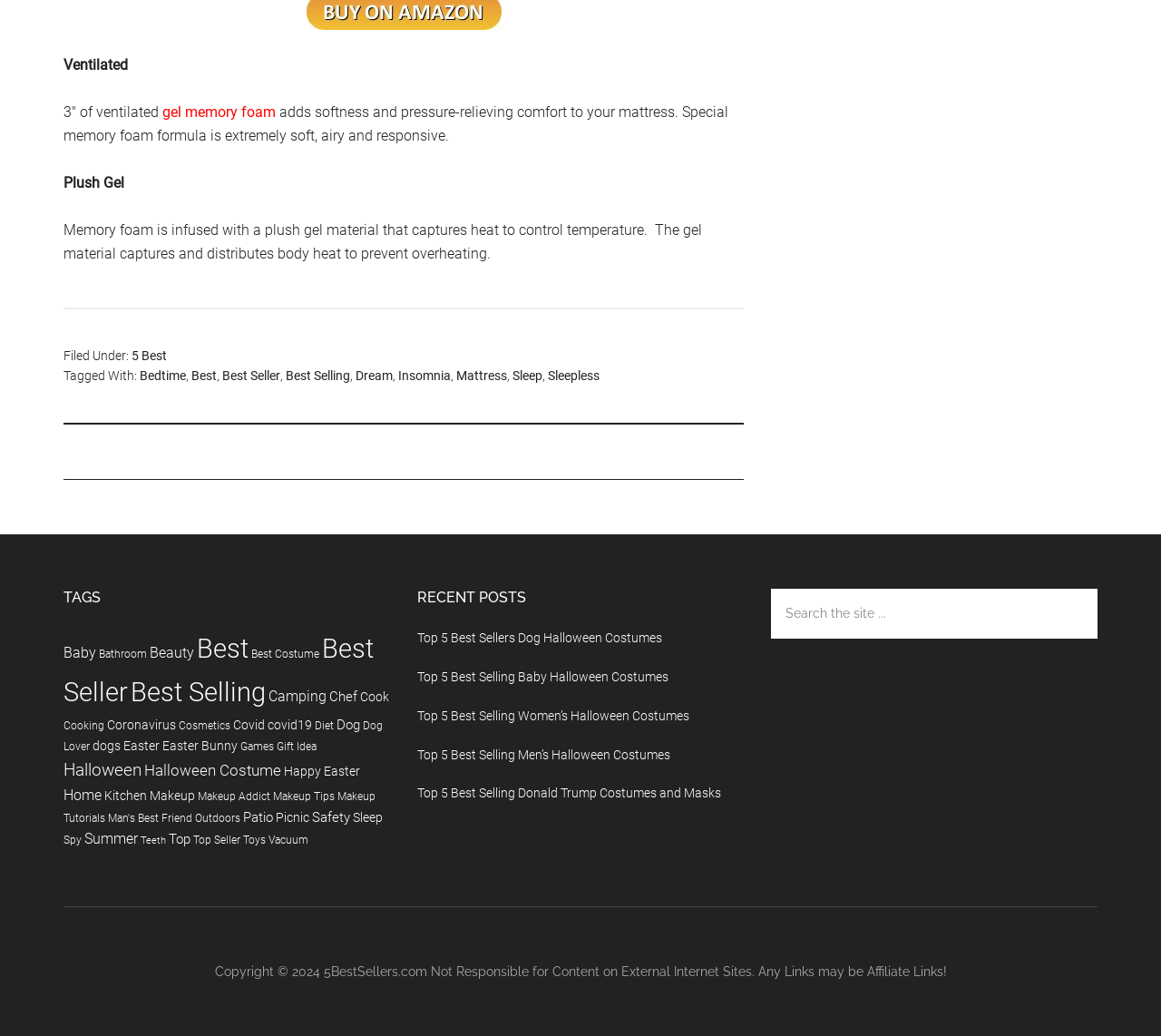Identify the bounding box of the HTML element described here: "Neve". Provide the coordinates as four float numbers between 0 and 1: [left, top, right, bottom].

None